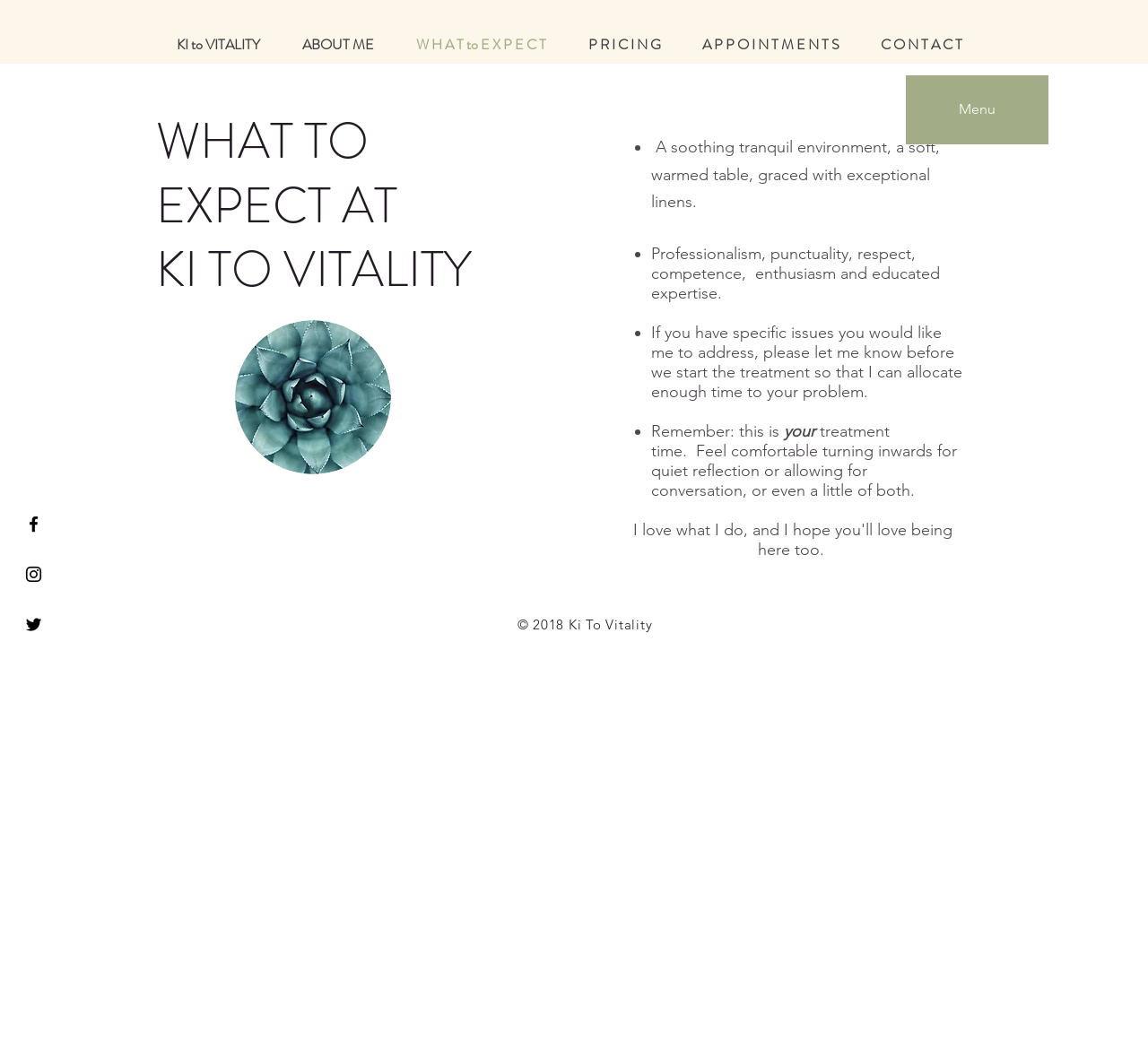Please determine the bounding box coordinates, formatted as (top-left x, top-left y, bottom-right x, bottom-right y), with all values as floating point numbers between 0 and 1. Identify the bounding box of the region described as: aria-label="Black Instagram Icon"

[0.02, 0.537, 0.038, 0.557]